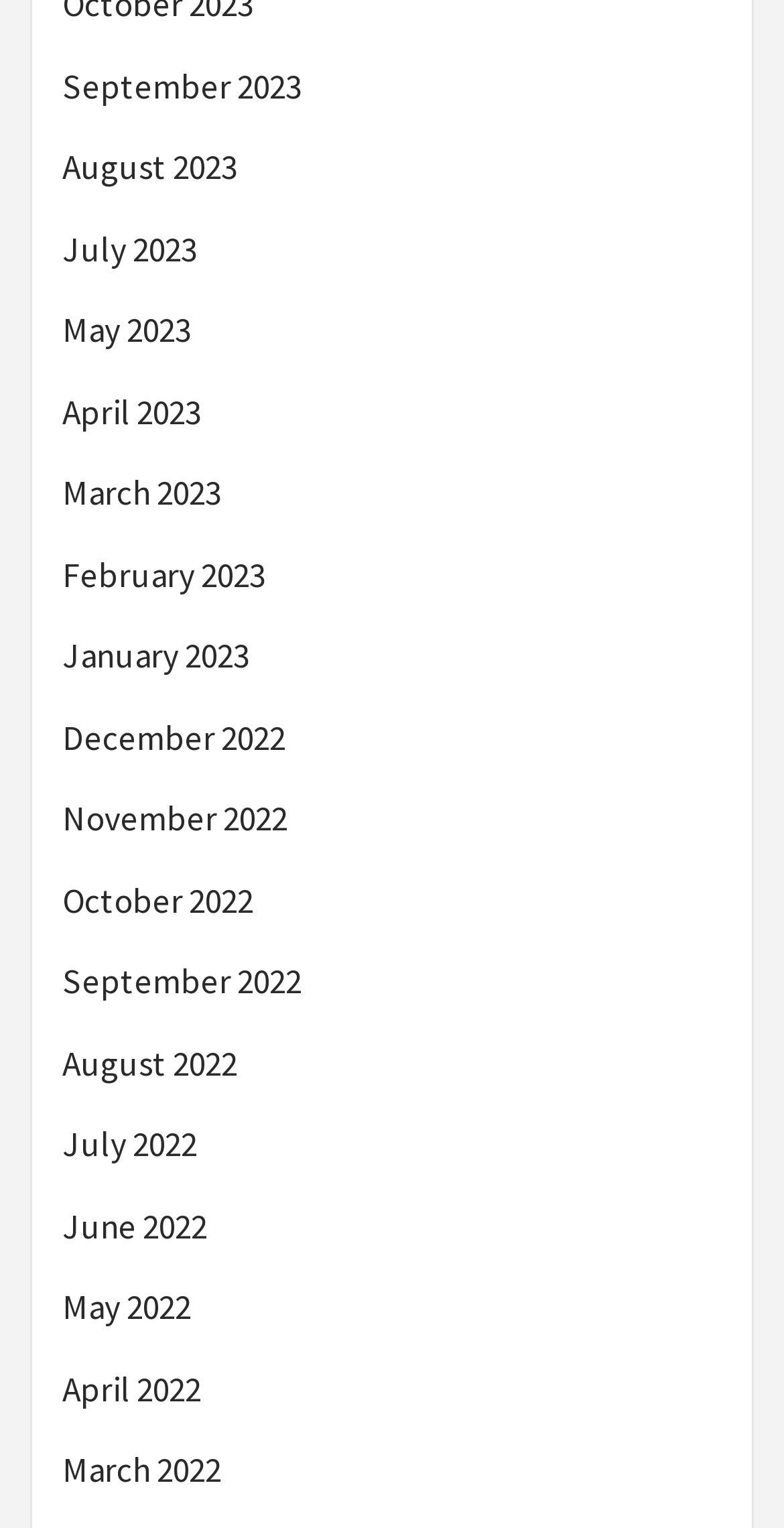How many links are there on the webpage?
Based on the visual content, answer with a single word or a brief phrase.

17